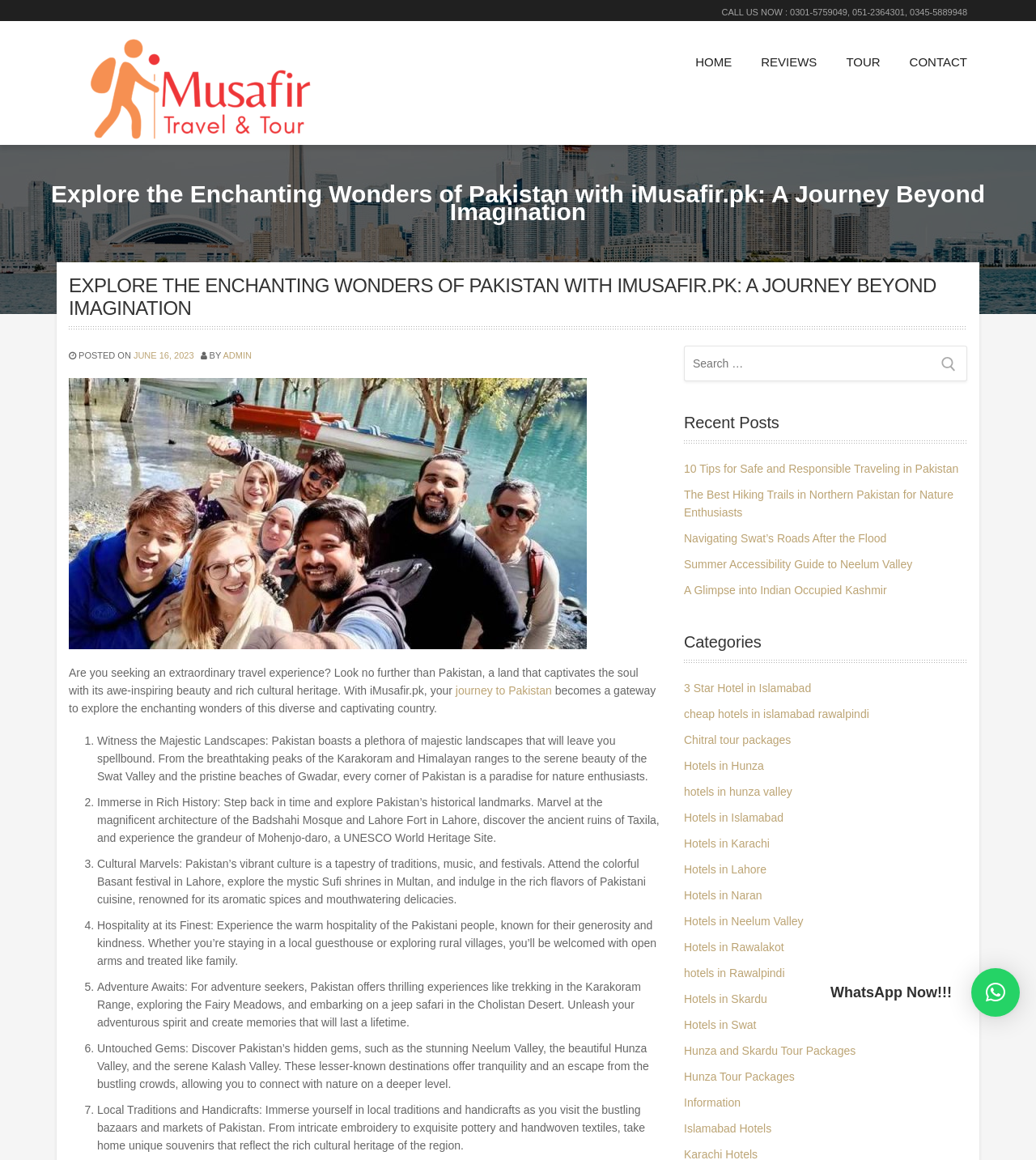What are the different ways to experience Pakistan?
Based on the visual information, provide a detailed and comprehensive answer.

The webpage lists out different ways to experience Pakistan, which include witnessing majestic landscapes, immersing in rich history, cultural marvels, hospitality at its finest, adventure awaits, untouched gems, and local traditions and handicrafts.